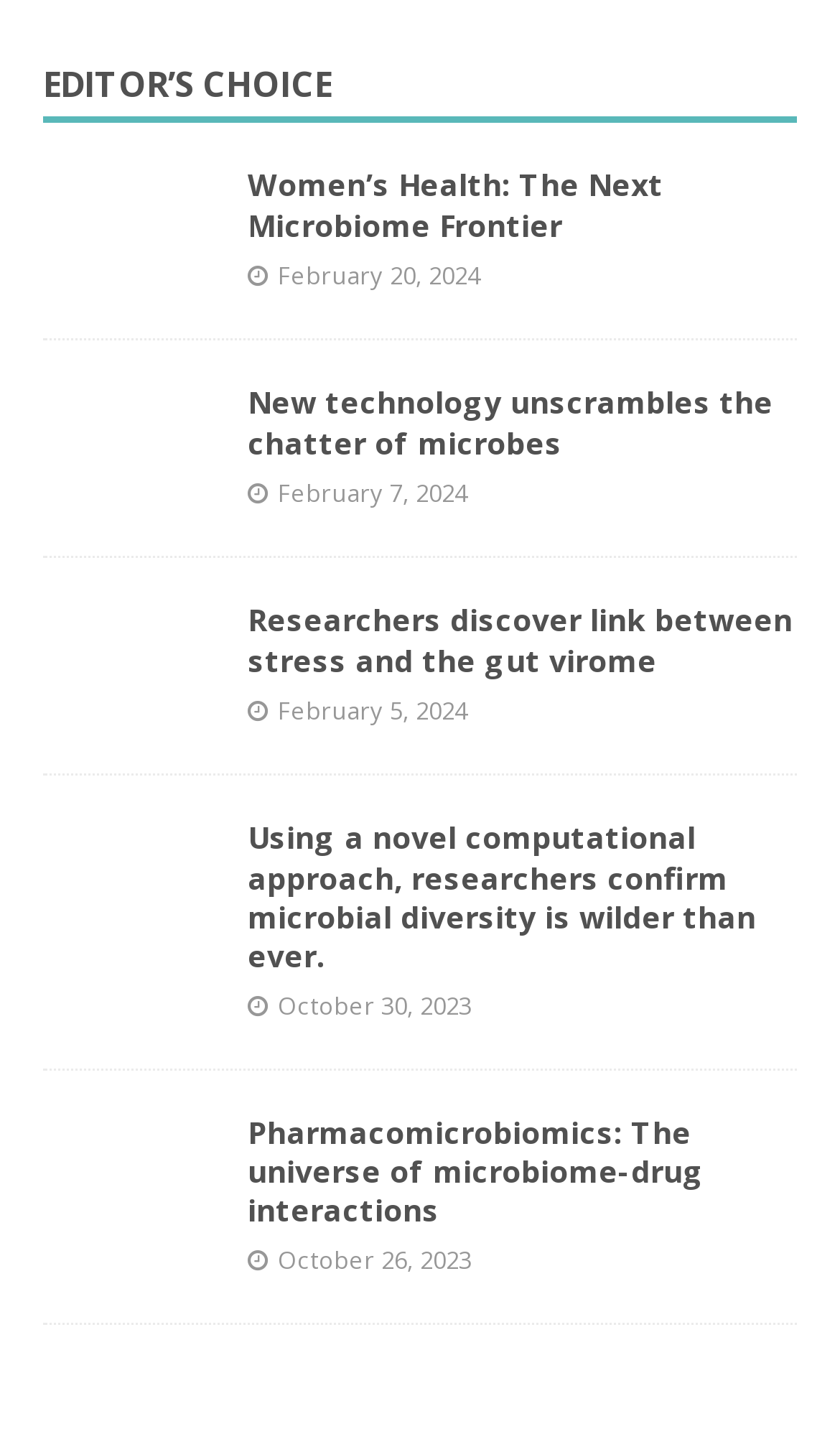How many articles are displayed on this page?
Based on the visual information, provide a detailed and comprehensive answer.

I counted the number of figure elements with link elements inside them, which represent individual articles. There are 6 such elements, indicating 6 articles are displayed on this page.